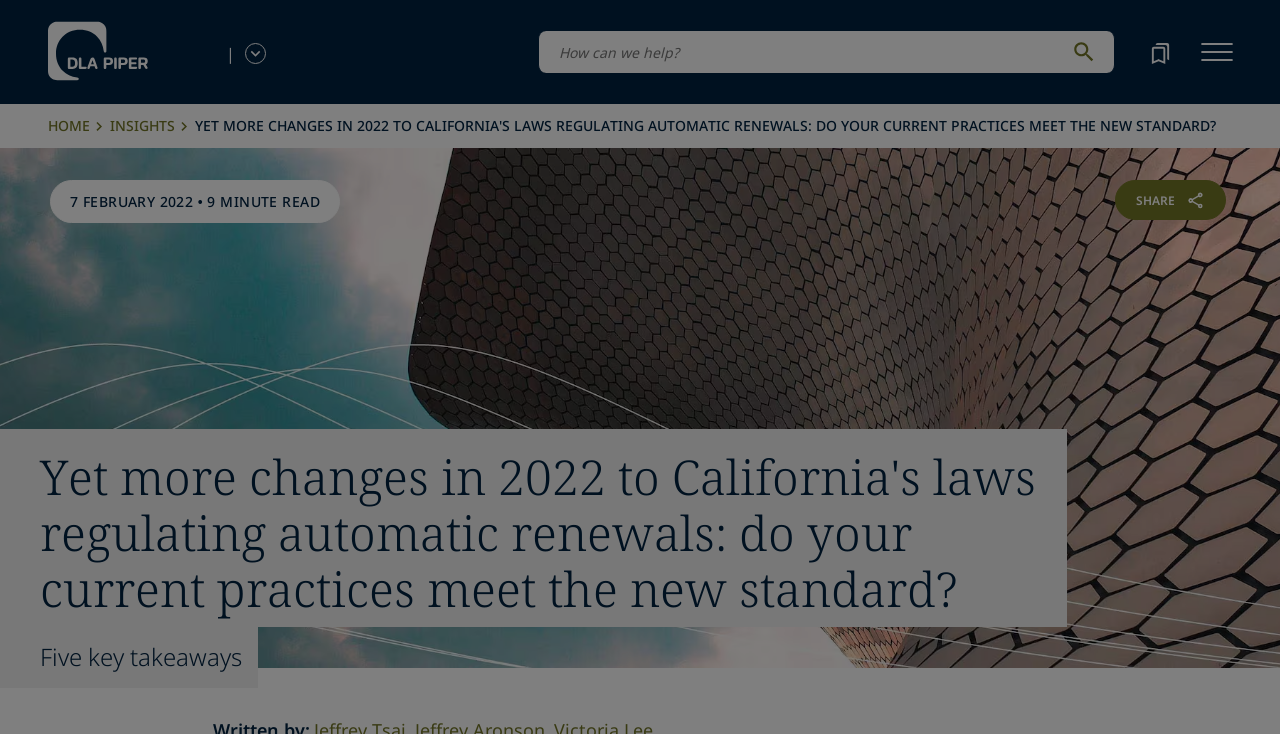Please identify the bounding box coordinates of the clickable area that will allow you to execute the instruction: "Donate".

None